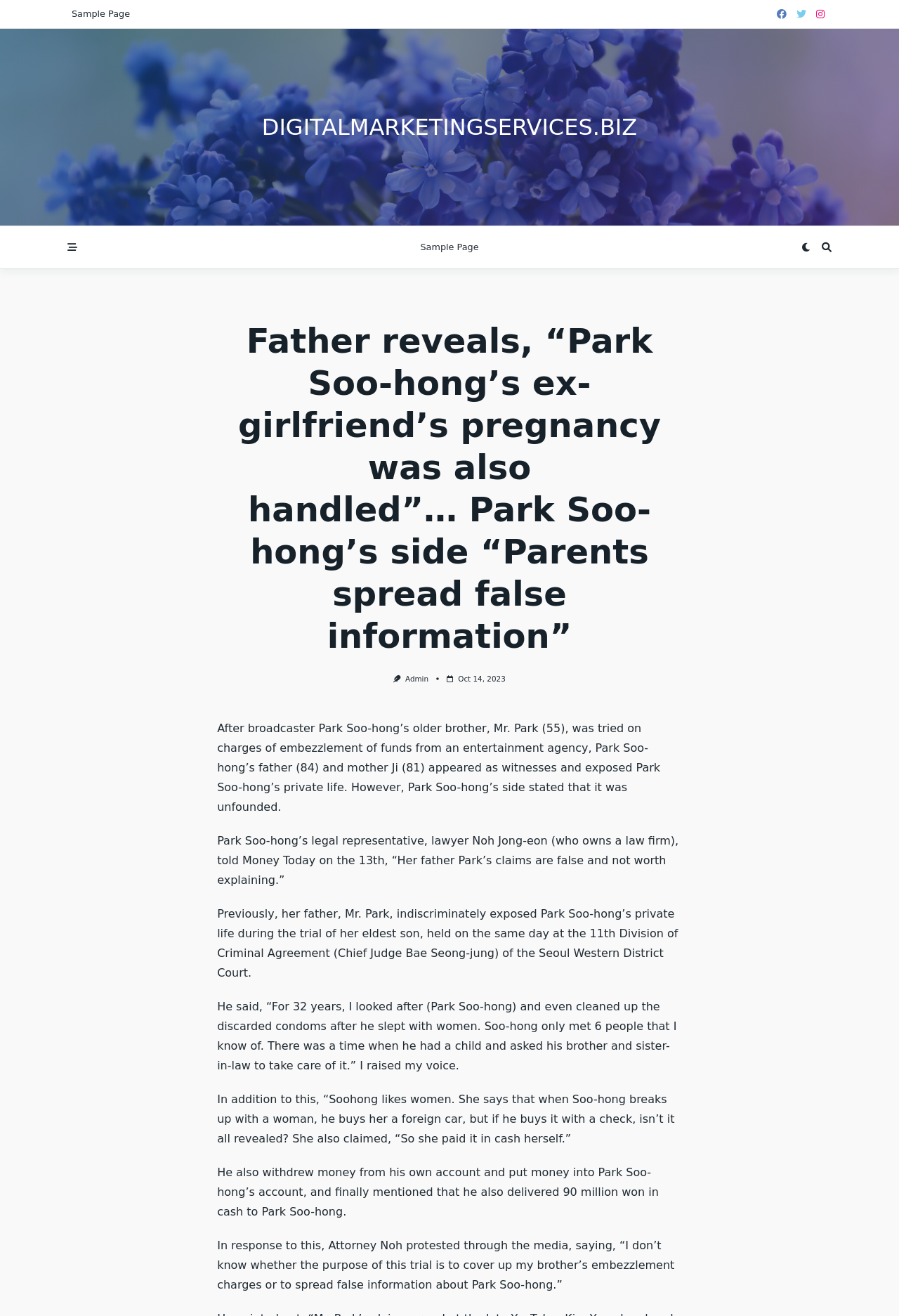How many people did Park Soo-hong's father claim his son had met?
From the screenshot, supply a one-word or short-phrase answer.

6